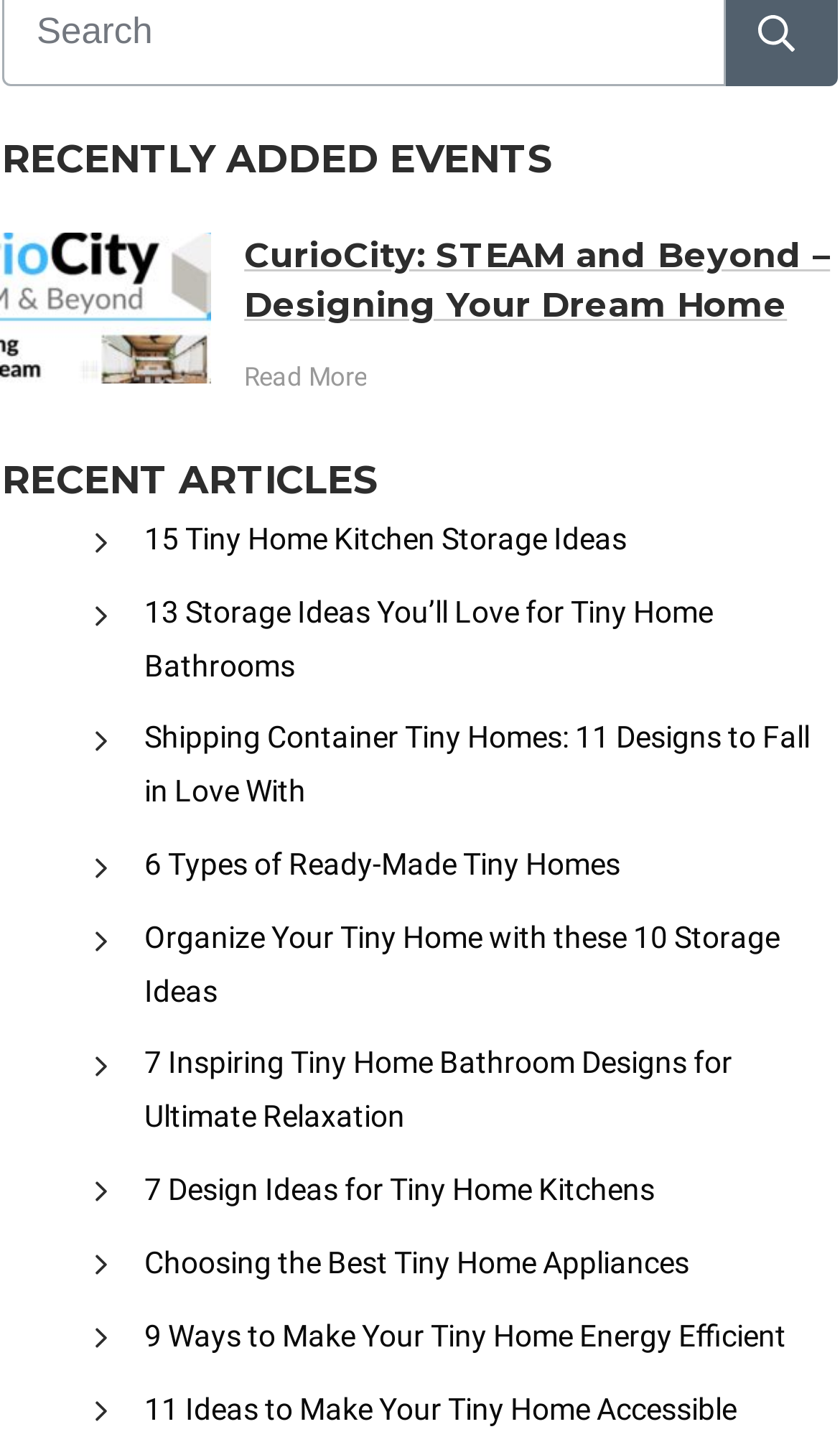Provide the bounding box coordinates of the section that needs to be clicked to accomplish the following instruction: "submit a comment."

None